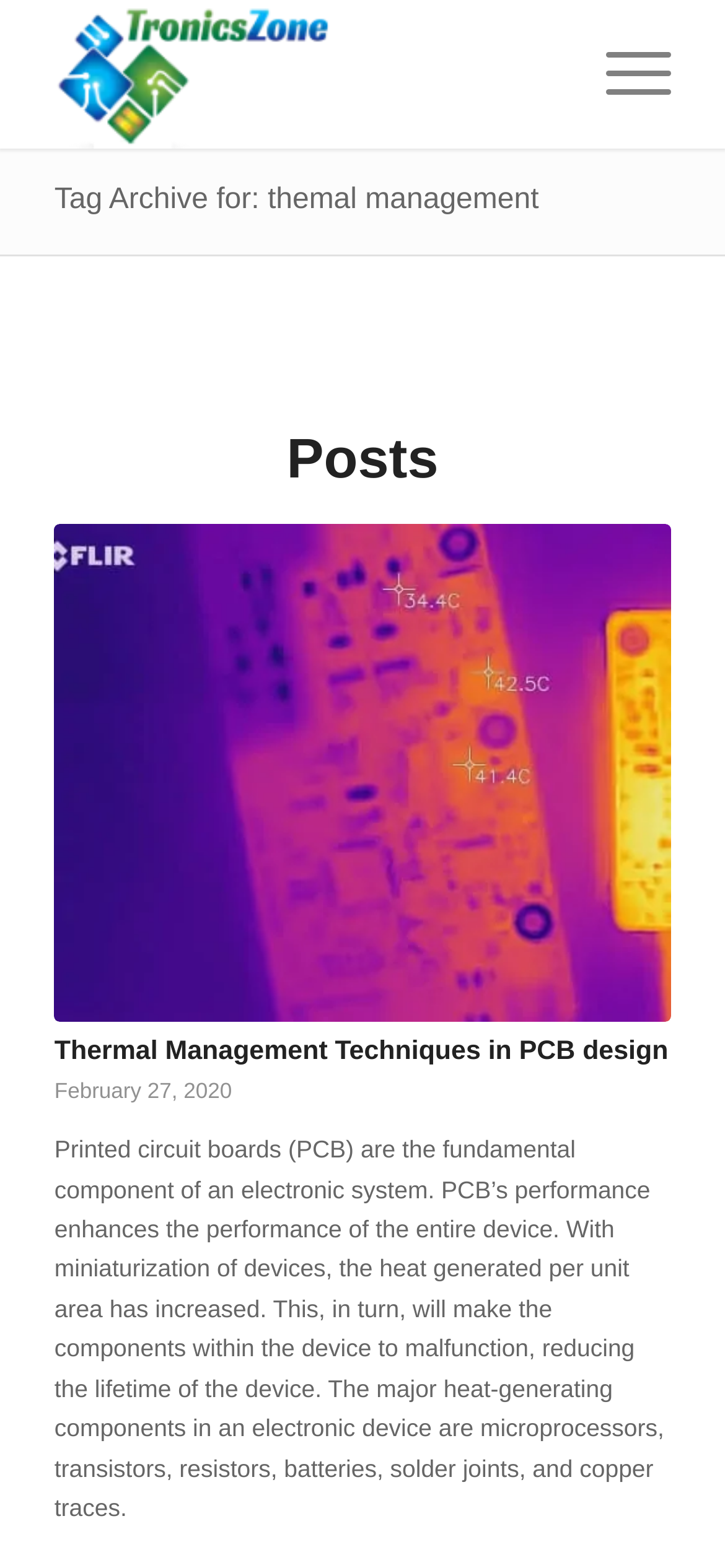How many posts are displayed on the webpage?
Carefully examine the image and provide a detailed answer to the question.

Based on the webpage, only one post is displayed, which is 'Thermal Management Techniques in PCB design' with a corresponding image and description.